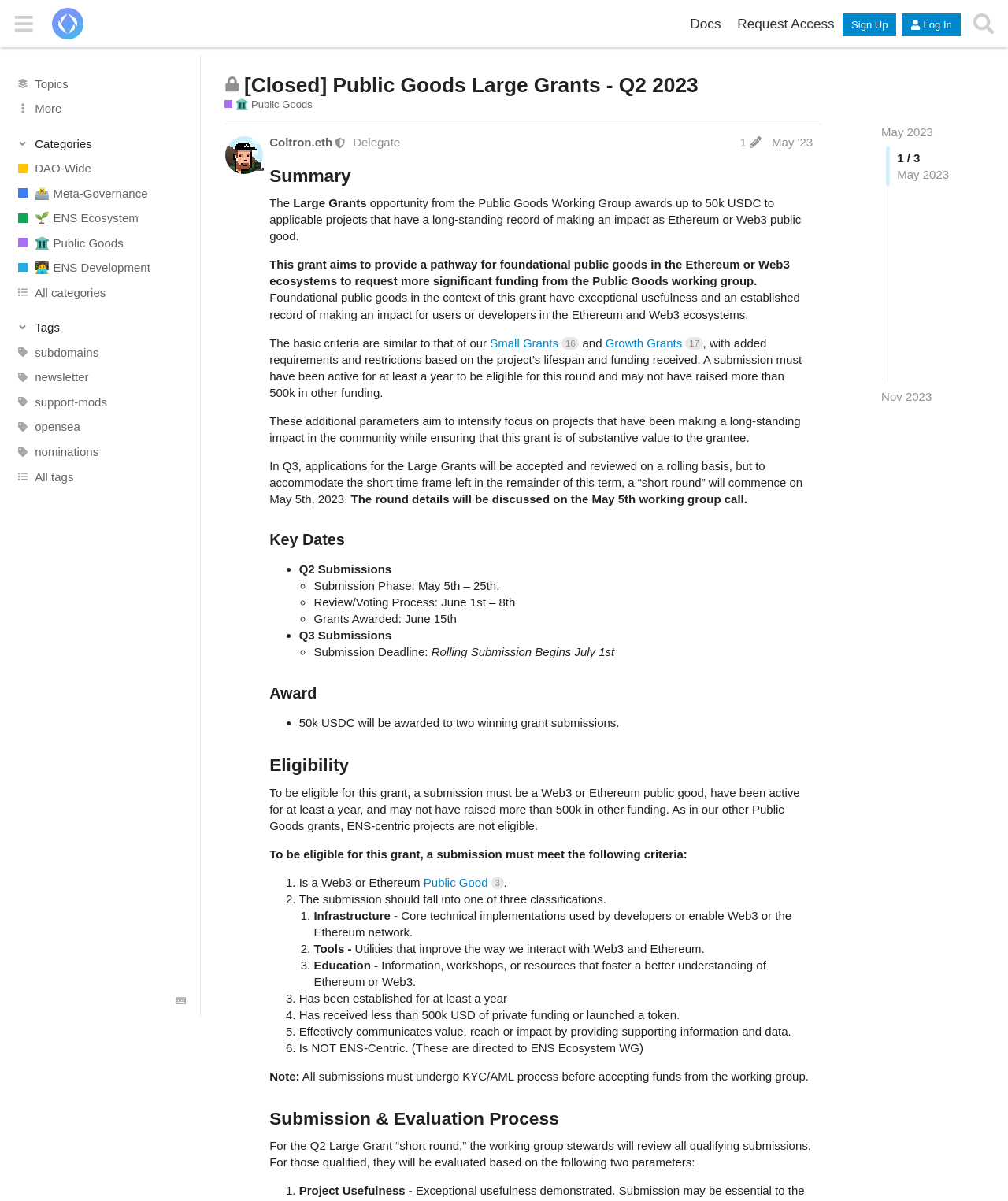Please specify the bounding box coordinates of the clickable region to carry out the following instruction: "Click on the 'Small Grants 16' link". The coordinates should be four float numbers between 0 and 1, in the format [left, top, right, bottom].

[0.486, 0.28, 0.574, 0.291]